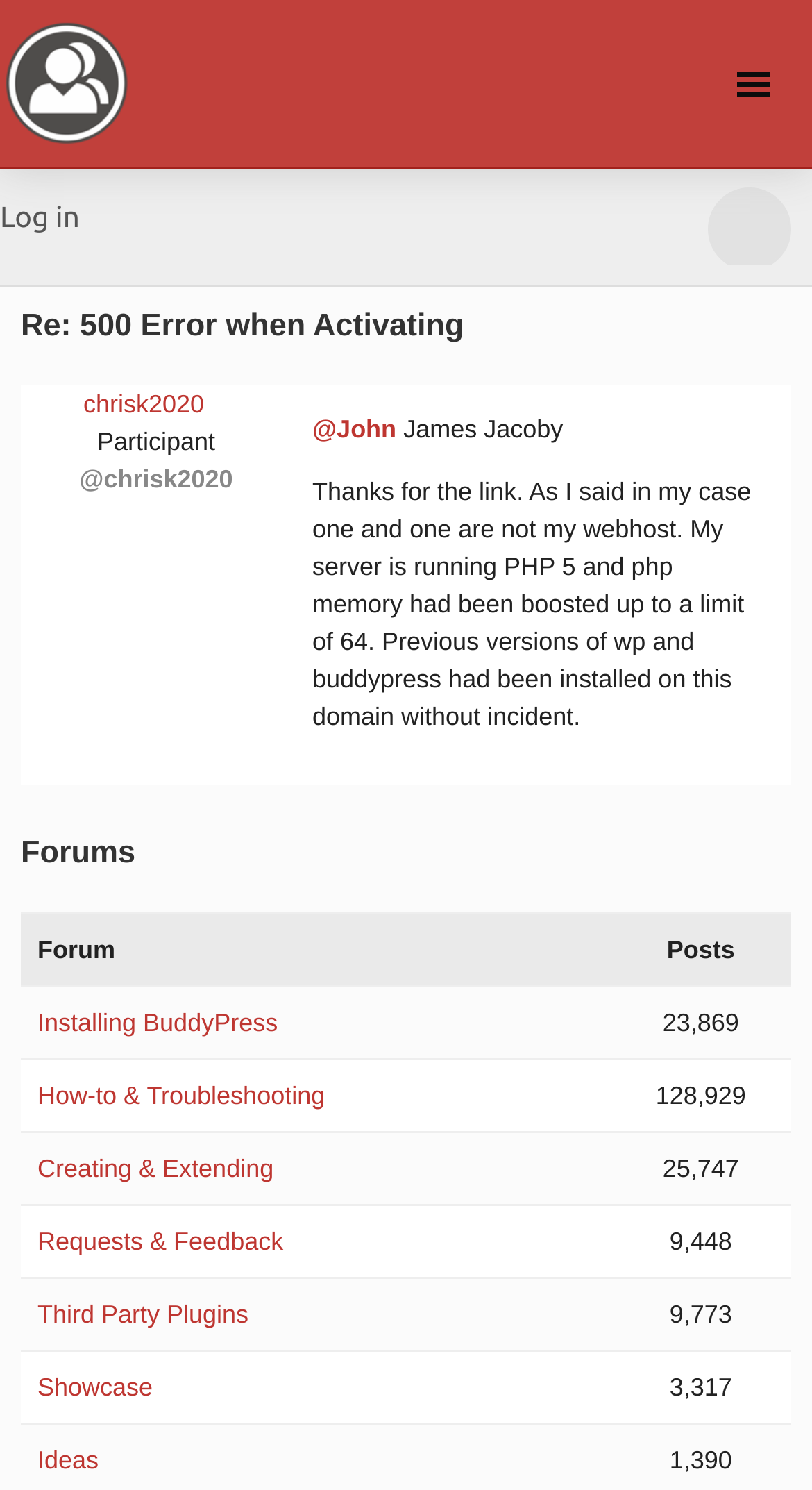Please find the bounding box for the following UI element description. Provide the coordinates in (top-left x, top-left y, bottom-right x, bottom-right y) format, with values between 0 and 1: Showcase

[0.046, 0.921, 0.188, 0.941]